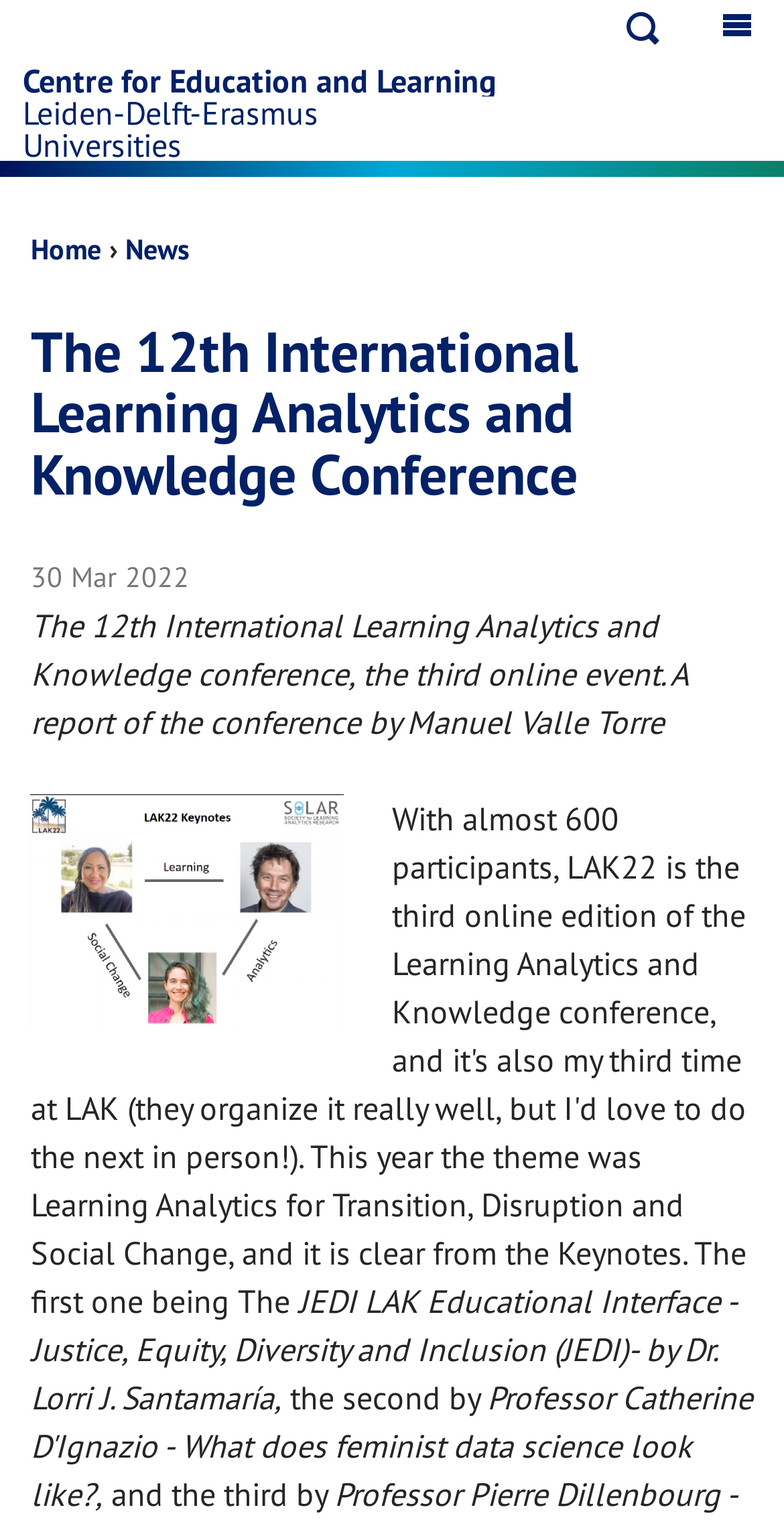Answer the question with a single word or phrase: 
What is the name of the author mentioned?

Dr. Lorri J. Santamaría